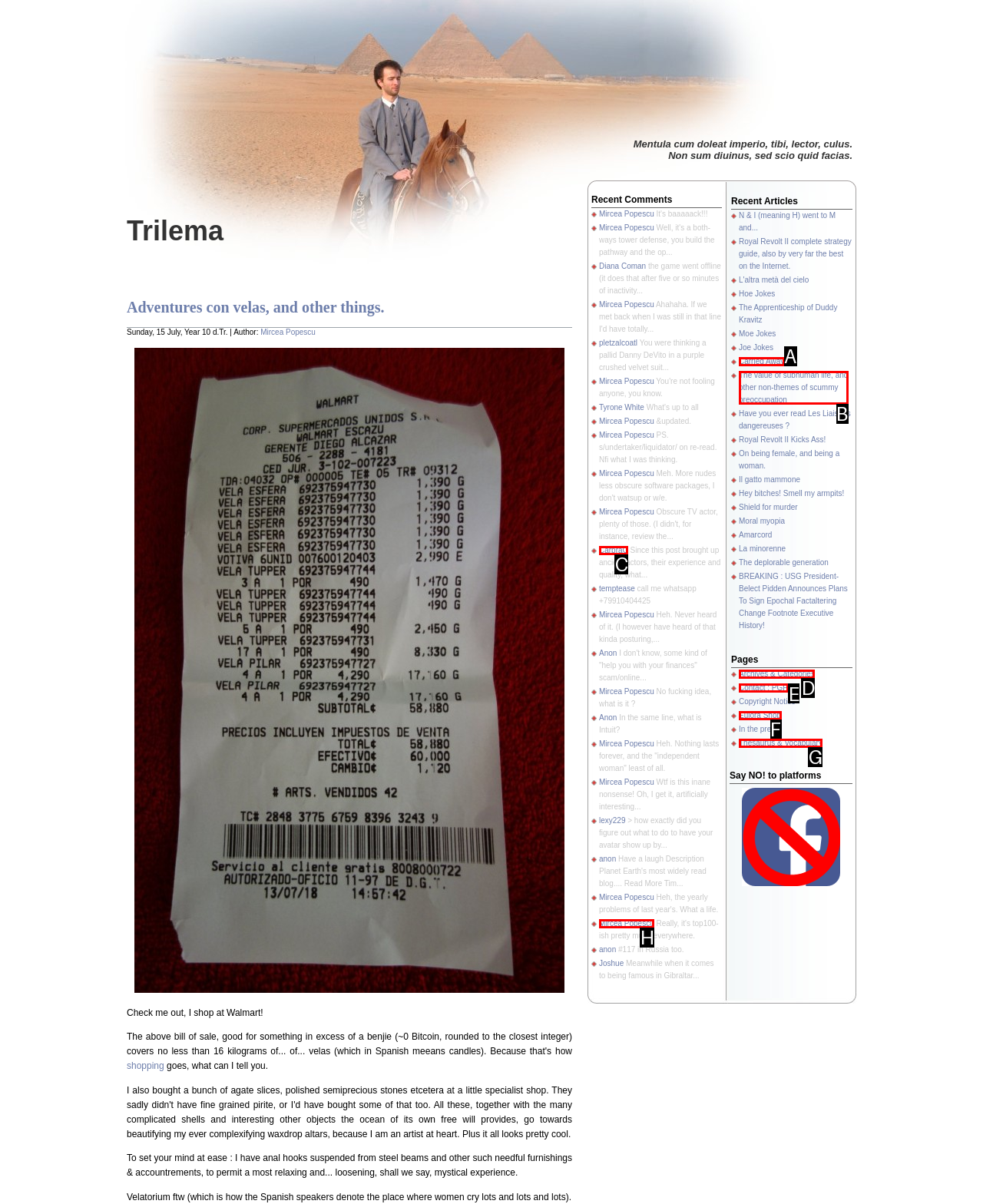Tell me which UI element to click to fulfill the given task: Click on the 'Contact ; PGP' link. Respond with the letter of the correct option directly.

E